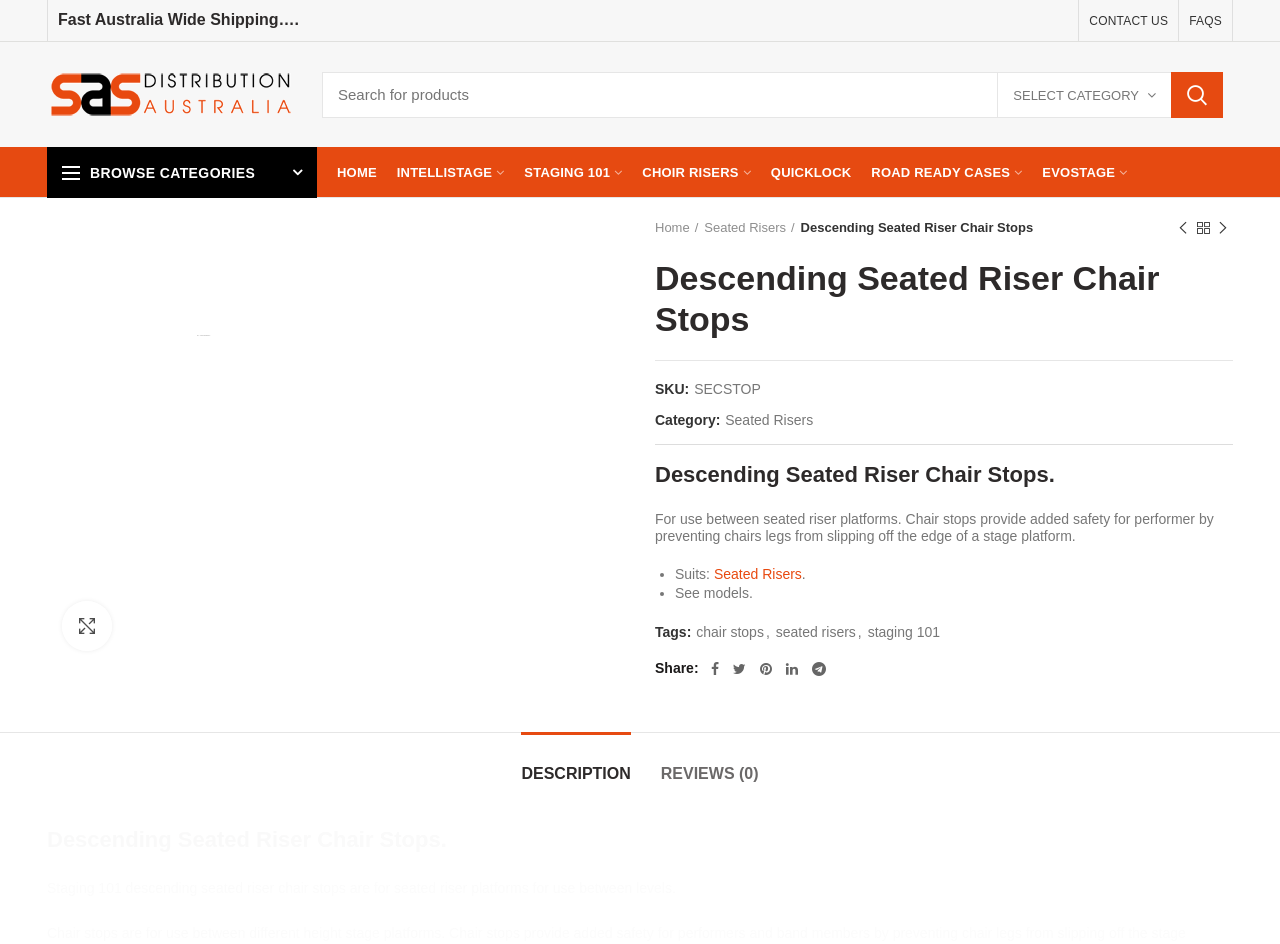What is the SKU of the product?
Please describe in detail the information shown in the image to answer the question.

I found the SKU of the product by looking at the static text element with the text 'SKU:' and its corresponding static text element with the text 'SECSTOP', which is located below the product name.